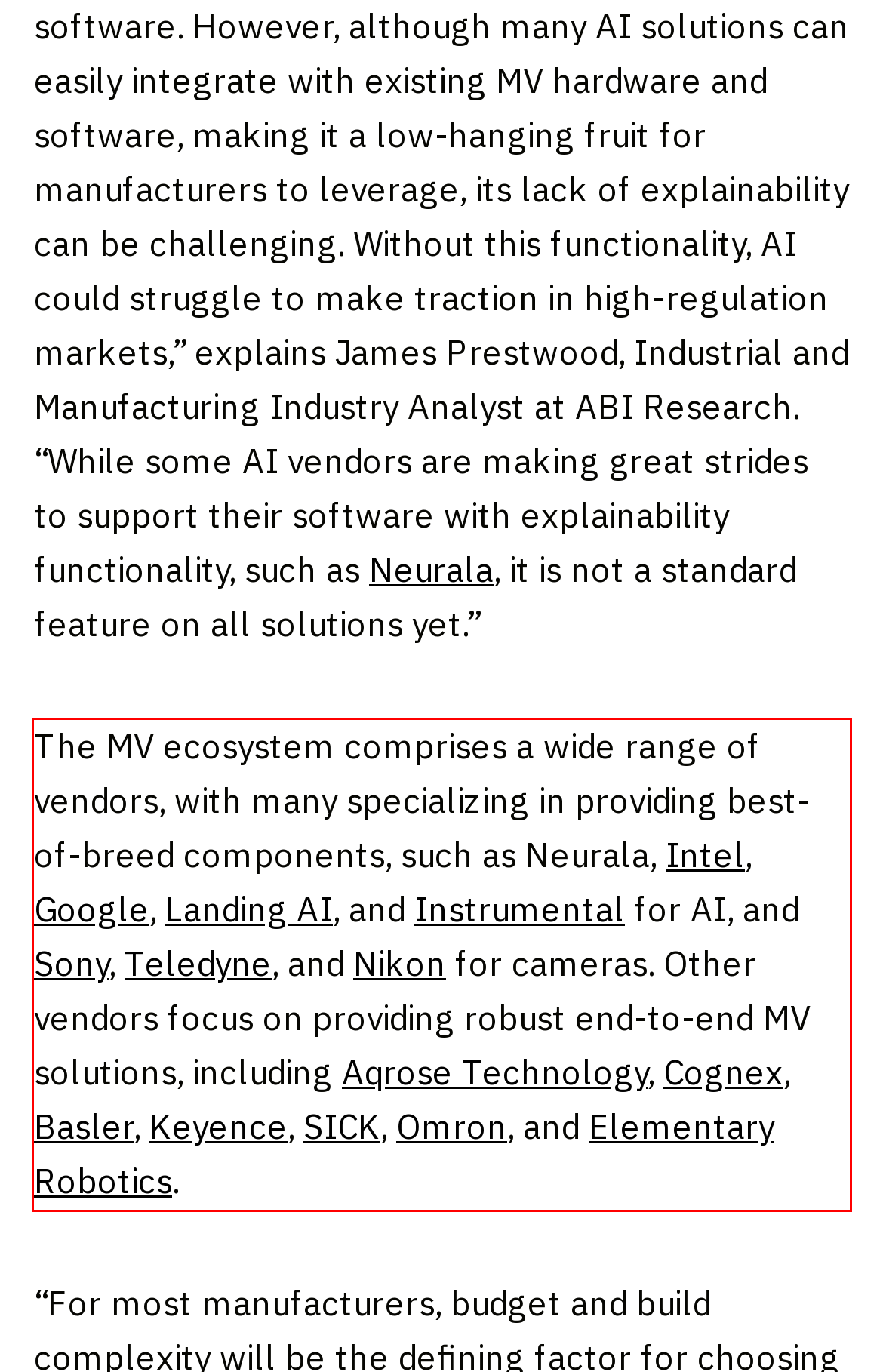You have a screenshot of a webpage with a UI element highlighted by a red bounding box. Use OCR to obtain the text within this highlighted area.

The MV ecosystem comprises a wide range of vendors, with many specializing in providing best-of-breed components, such as Neurala, Intel, Google, Landing AI, and Instrumental for AI, and Sony, Teledyne, and Nikon for cameras. Other vendors focus on providing robust end-to-end MV solutions, including Aqrose Technology, Cognex, Basler, Keyence, SICK, Omron, and Elementary Robotics.